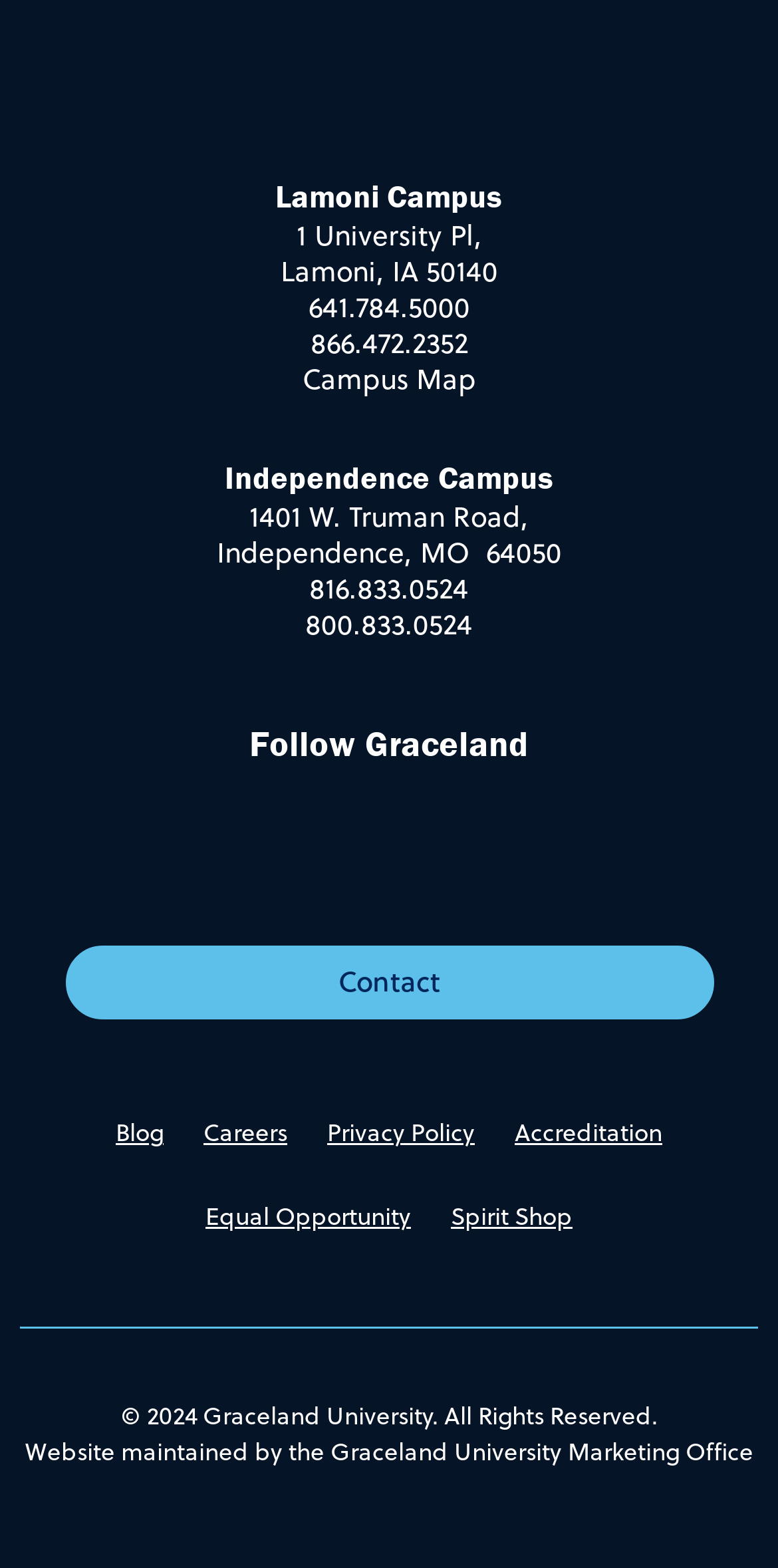Determine the bounding box for the UI element that matches this description: "alt="Social Media Link"".

[0.344, 0.514, 0.462, 0.571]